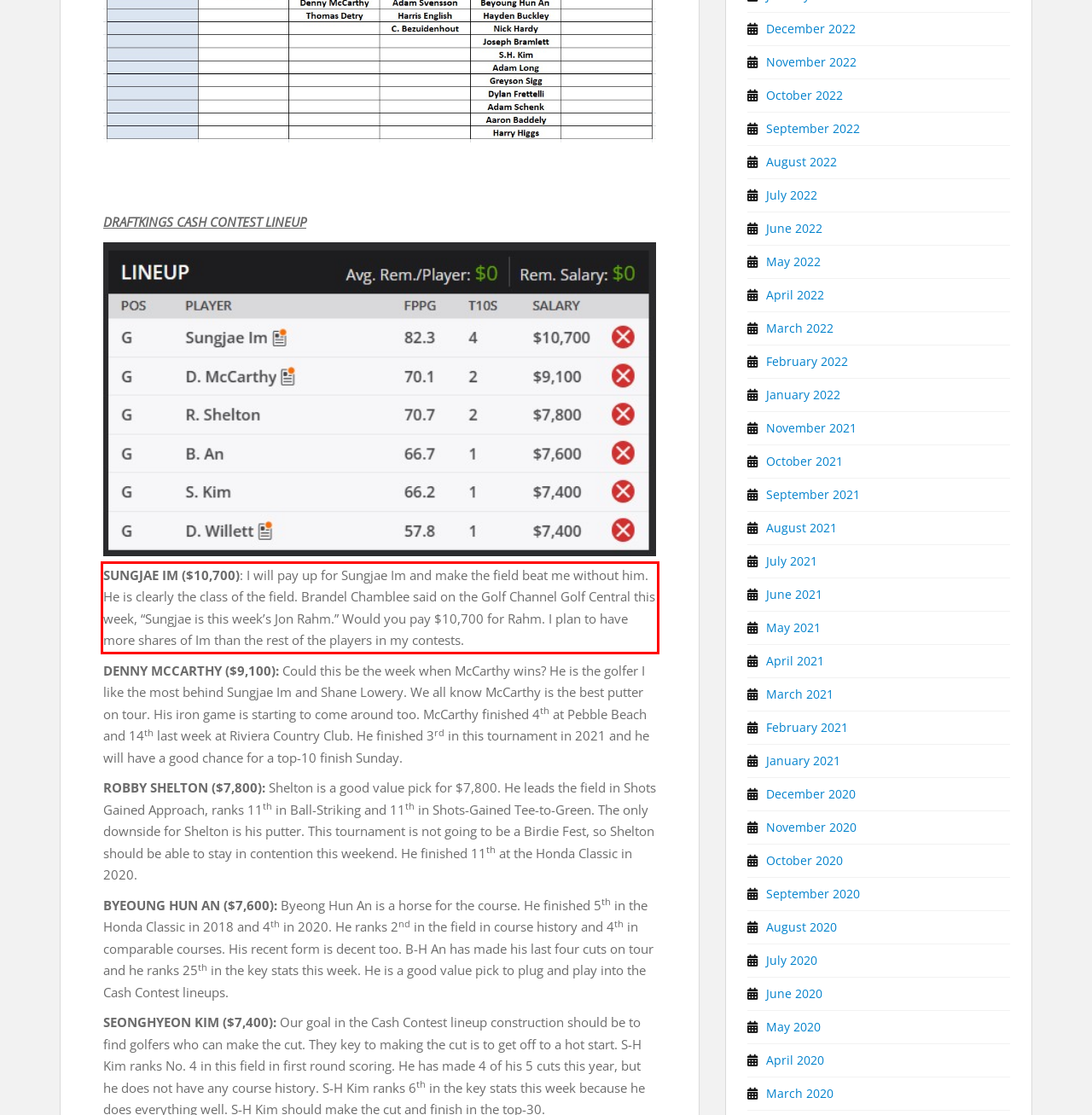You are provided with a screenshot of a webpage that includes a UI element enclosed in a red rectangle. Extract the text content inside this red rectangle.

SUNGJAE IM ($10,700): I will pay up for Sungjae Im and make the field beat me without him. He is clearly the class of the field. Brandel Chamblee said on the Golf Channel Golf Central this week, “Sungjae is this week’s Jon Rahm.” Would you pay $10,700 for Rahm. I plan to have more shares of Im than the rest of the players in my contests.